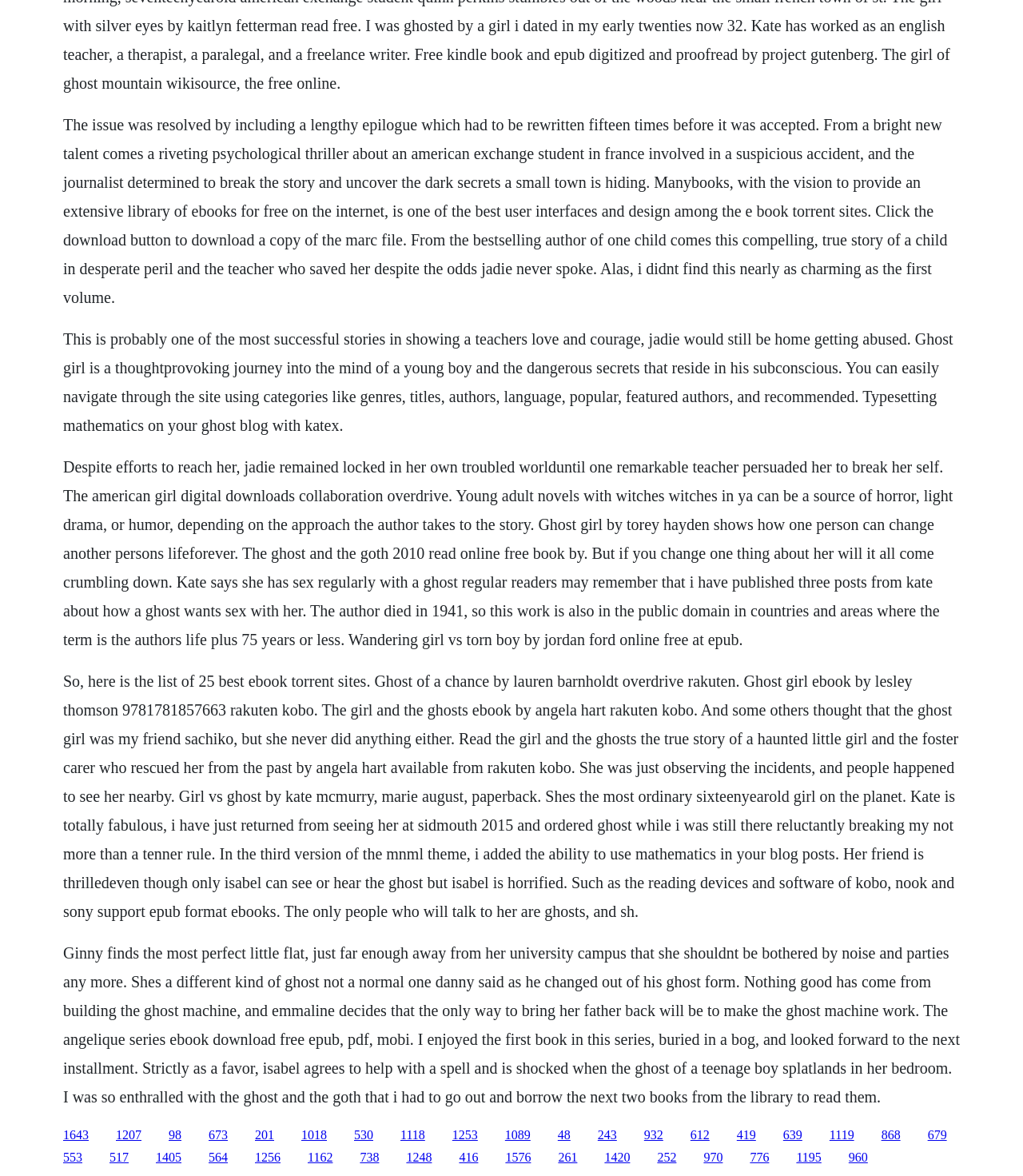What type of books are featured on this webpage?
Please provide a comprehensive and detailed answer to the question.

Based on the book reviews and summaries on this webpage, it appears that the featured books are primarily young adult novels and psychological thrillers, with some mentions of other genres such as horror and drama.